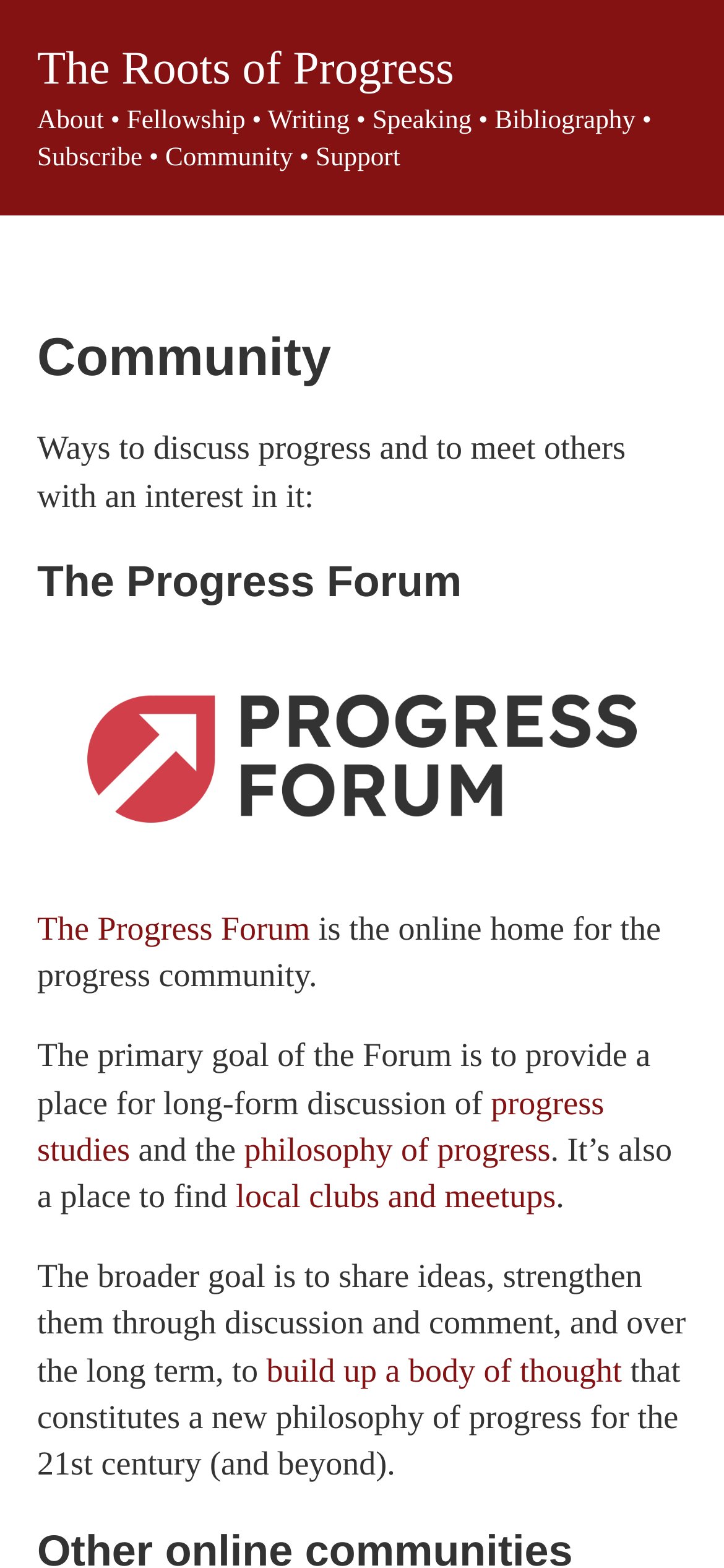Please mark the bounding box coordinates of the area that should be clicked to carry out the instruction: "Go to About page".

[0.051, 0.068, 0.144, 0.087]